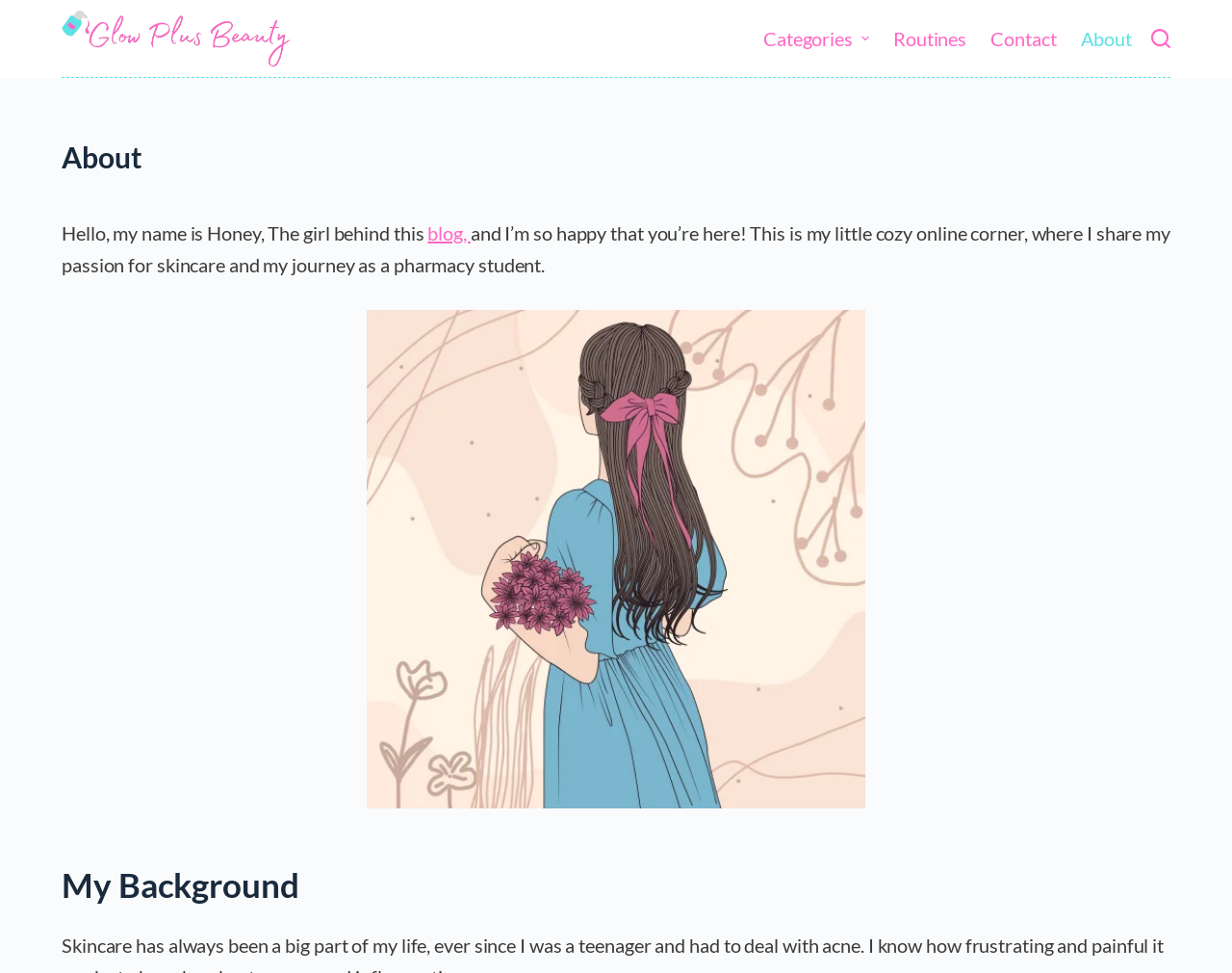Find the bounding box coordinates of the area that needs to be clicked in order to achieve the following instruction: "read about the author". The coordinates should be specified as four float numbers between 0 and 1, i.e., [left, top, right, bottom].

[0.05, 0.227, 0.347, 0.251]